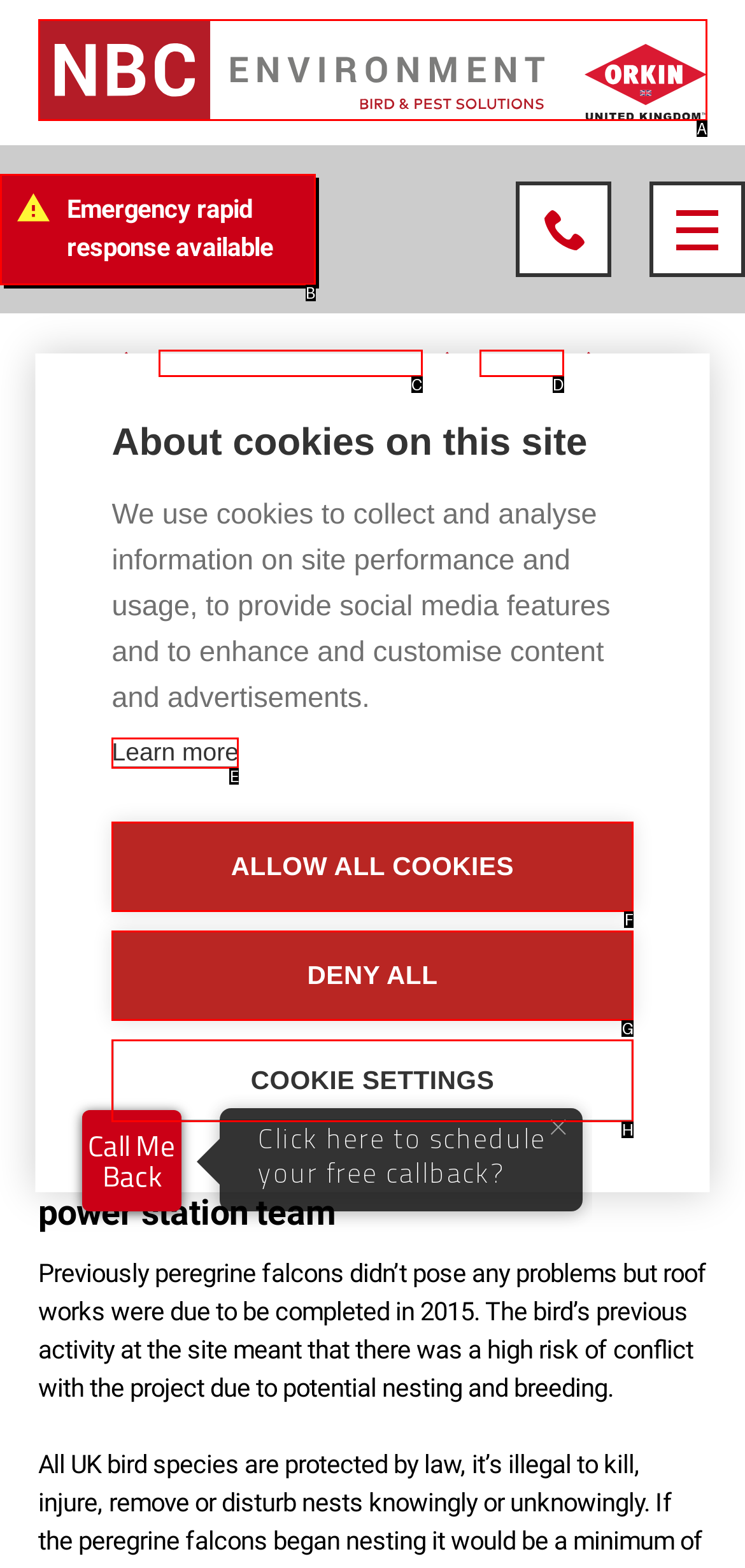From the description: Allow all cookies, identify the option that best matches and reply with the letter of that option directly.

F